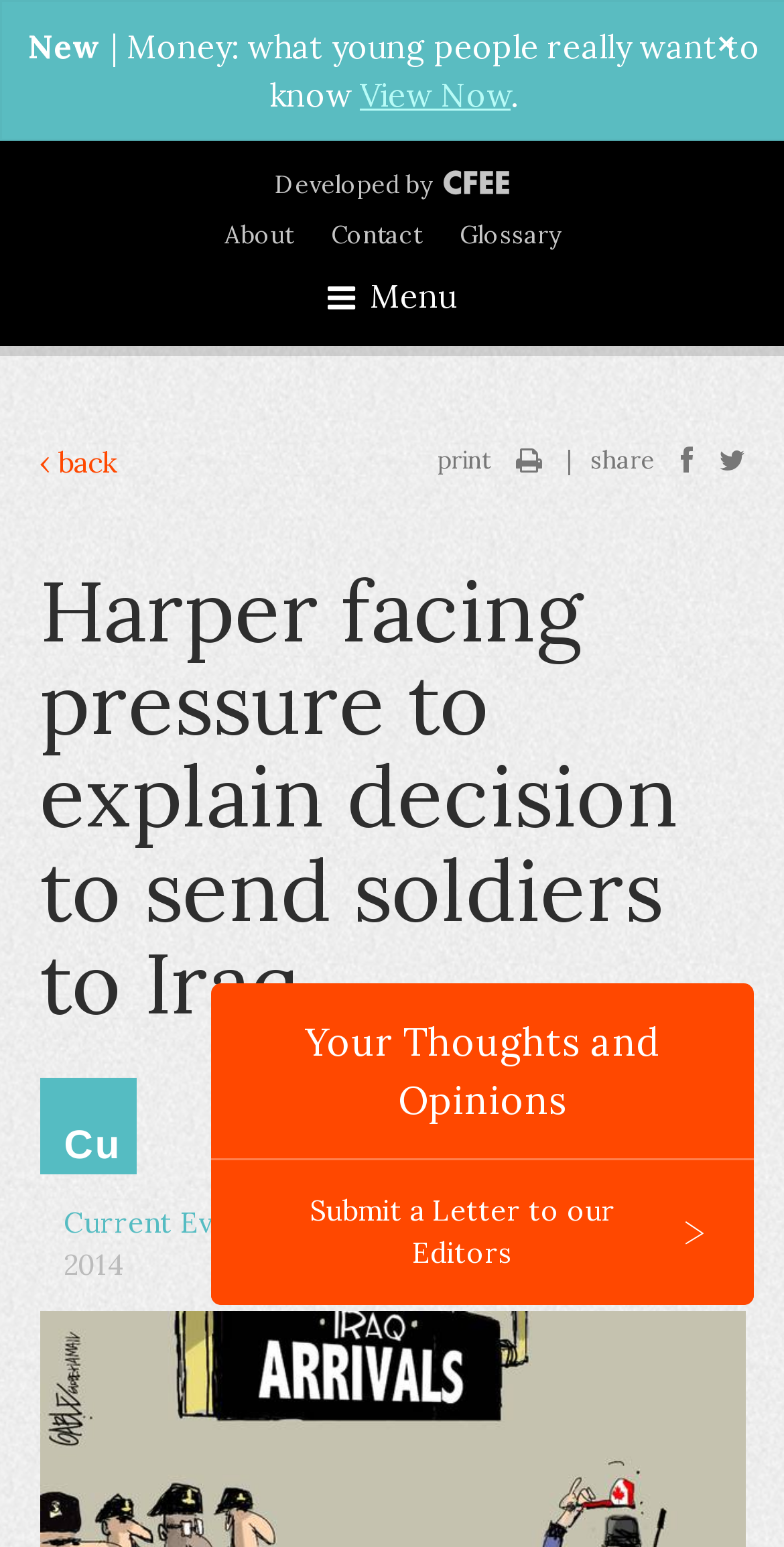Identify the bounding box for the UI element that is described as follows: "In the News".

[0.414, 0.779, 0.632, 0.802]